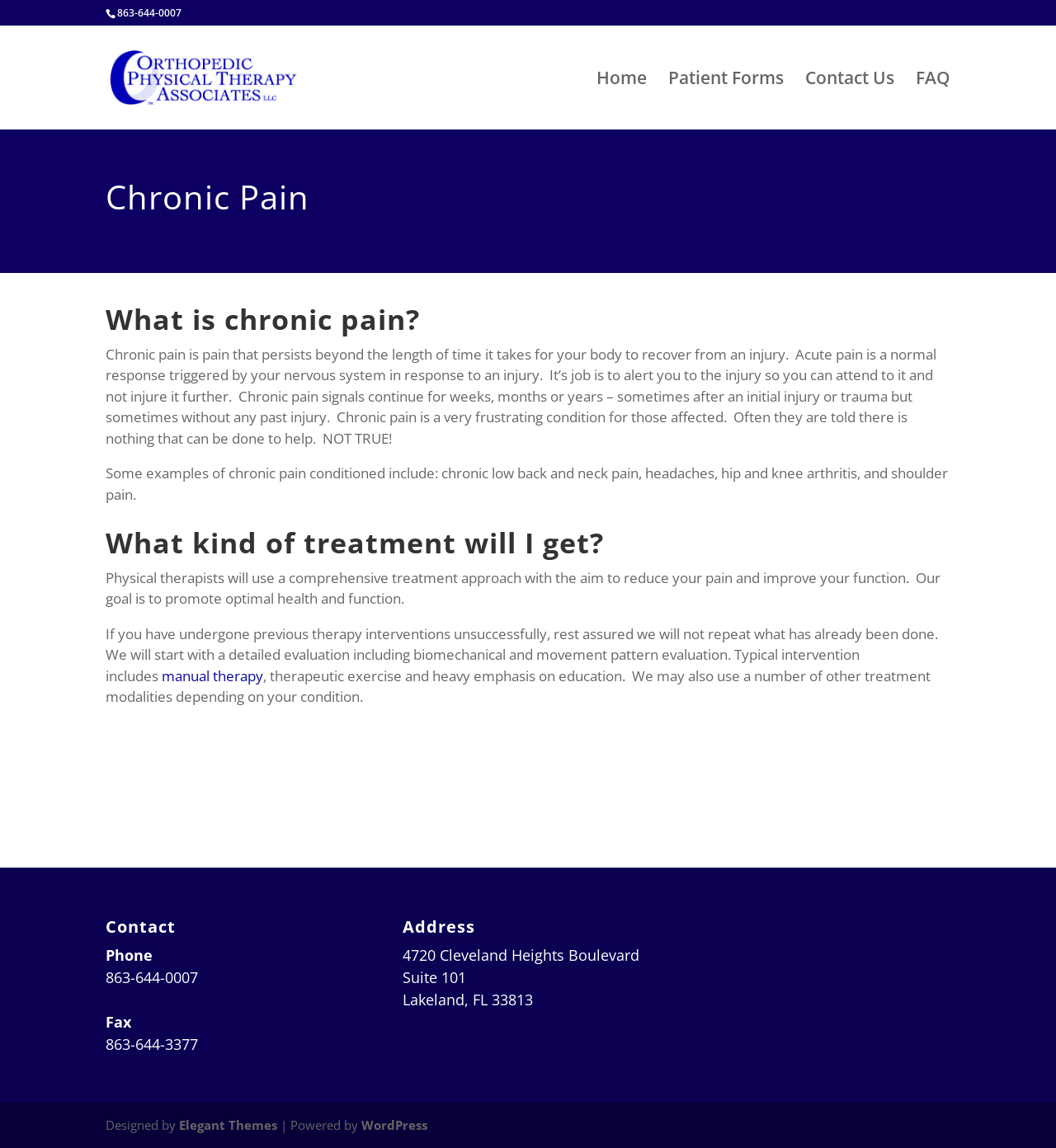Please find the bounding box for the UI component described as follows: "Elegant Themes".

[0.17, 0.972, 0.262, 0.987]